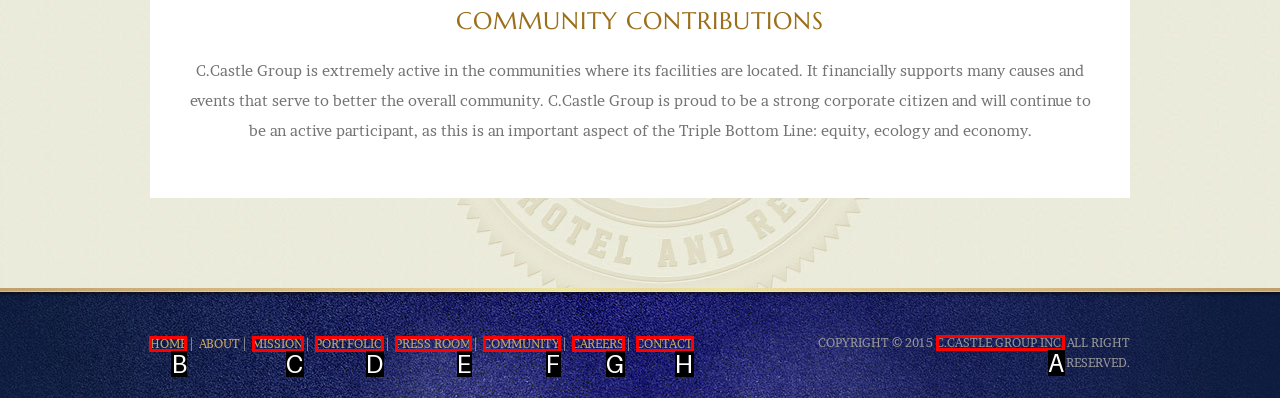Pick the option that should be clicked to perform the following task: go to home page
Answer with the letter of the selected option from the available choices.

B